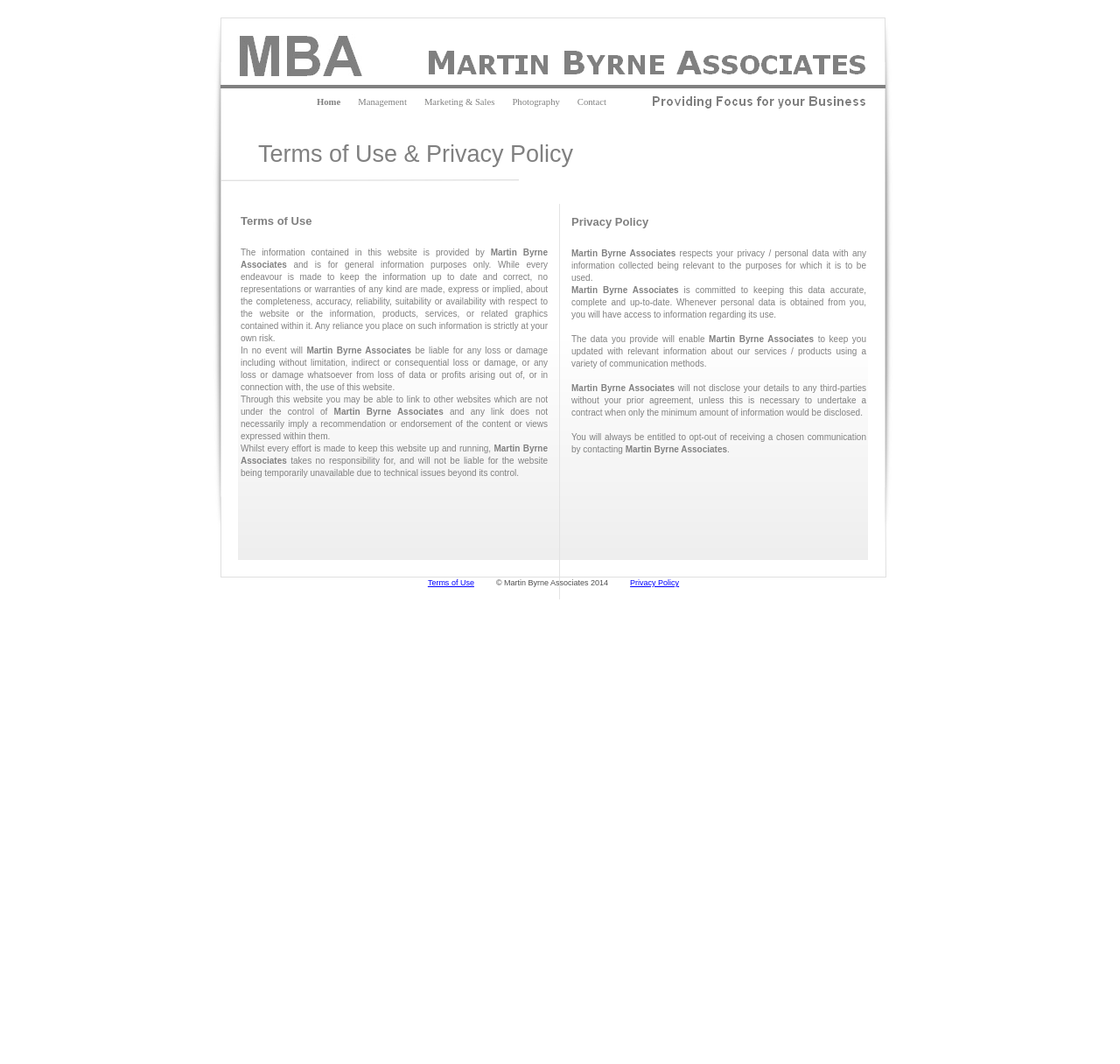What is the company's policy on personal data?
Using the image as a reference, answer the question in detail.

The static text elements on the webpage describe the company's policy on personal data, stating that they respect privacy, keep data accurate and complete, and do not disclose data to third parties without prior agreement.